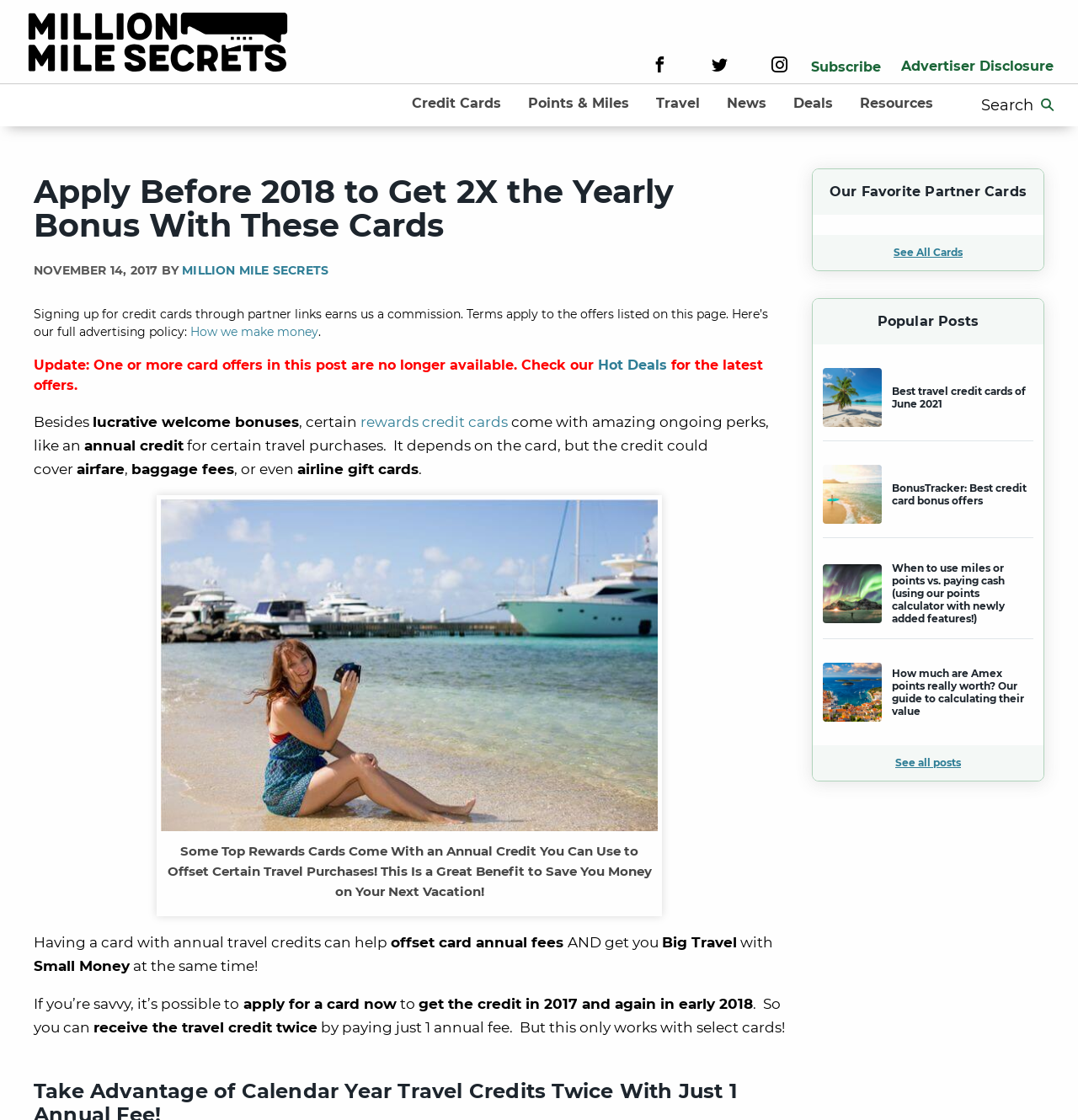How many popular posts are listed?
Refer to the screenshot and respond with a concise word or phrase.

4